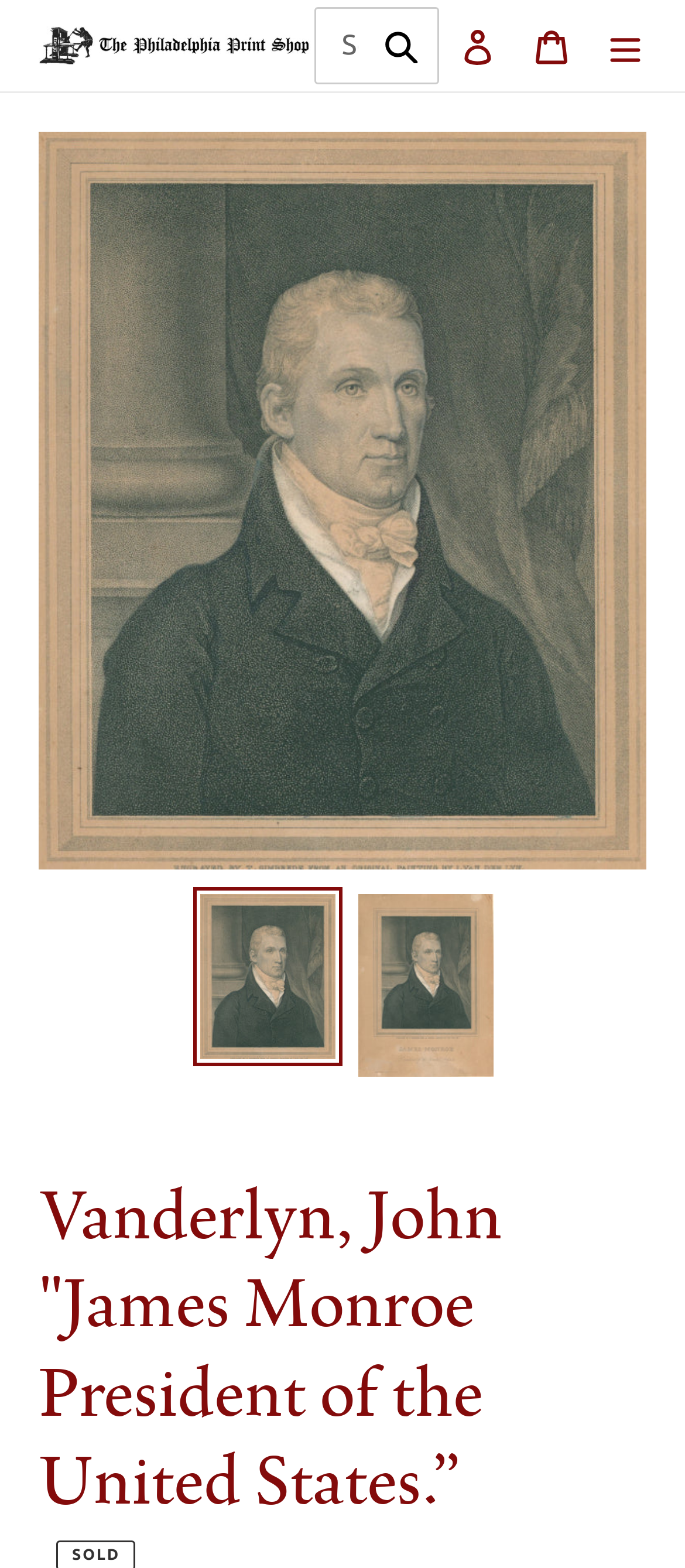Locate the bounding box coordinates of the element that should be clicked to execute the following instruction: "Load image into Gallery viewer".

[0.282, 0.566, 0.5, 0.68]